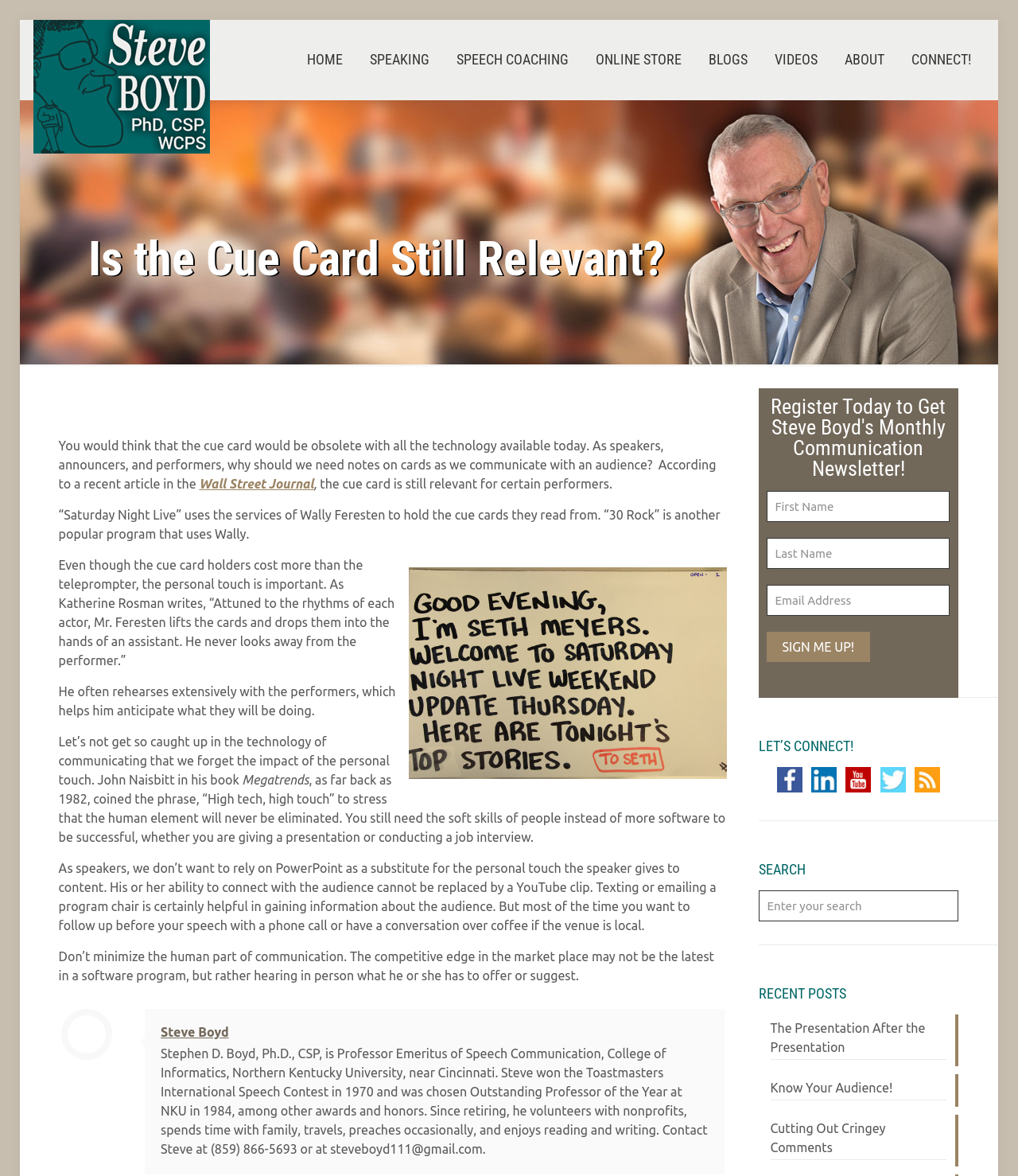Determine the bounding box coordinates of the target area to click to execute the following instruction: "Sign up for Steve Boyd's Monthly Communication Newsletter."

[0.753, 0.537, 0.855, 0.563]